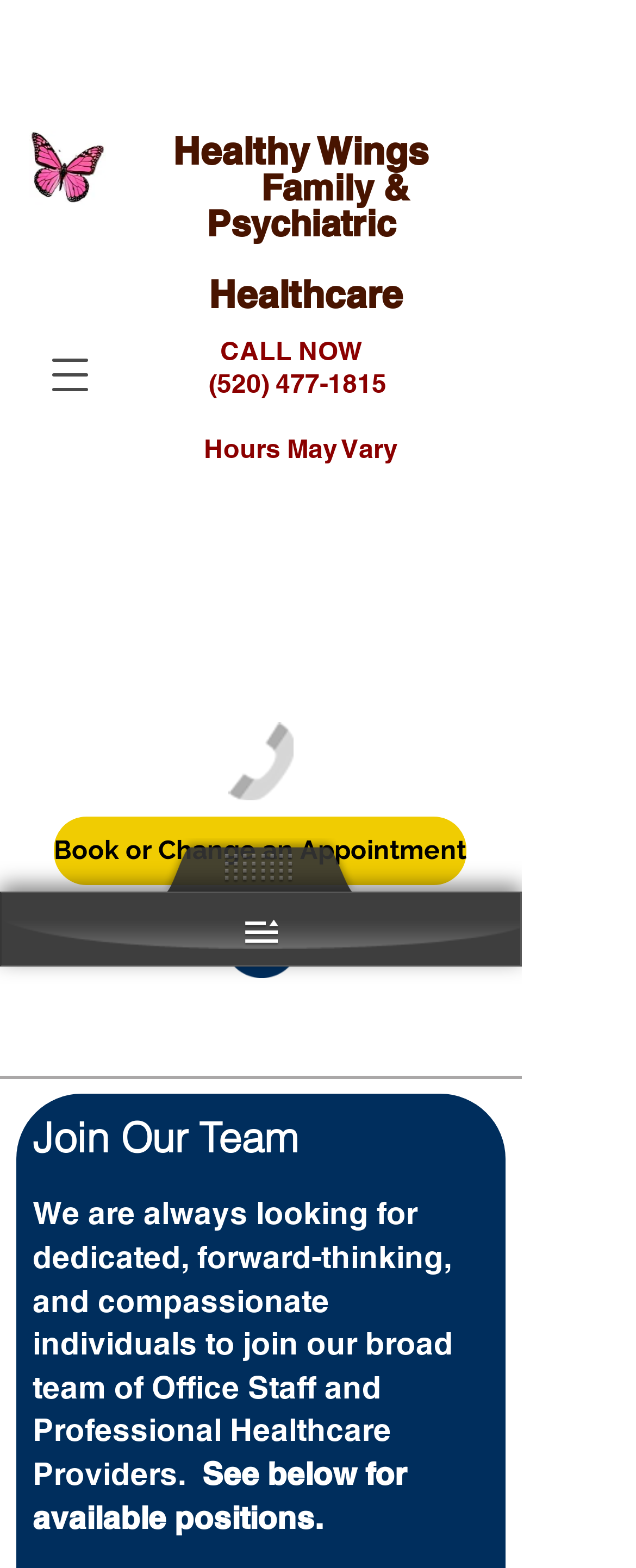Carefully examine the image and provide an in-depth answer to the question: What is the phone number to call?

I found the phone number by looking at the link element with the text '(520) 477-1815' which is located near the 'CALL NOW' static text.